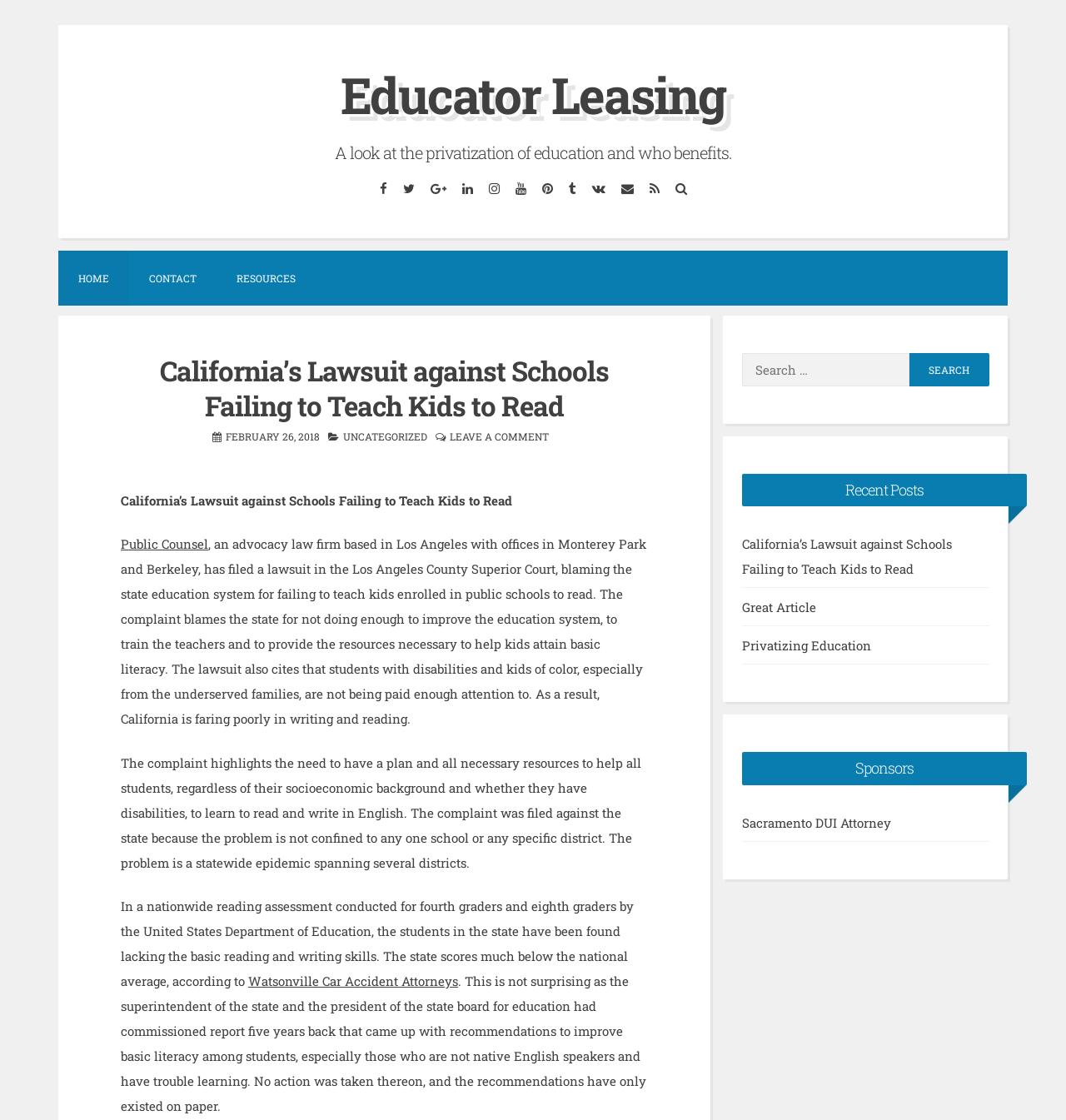Please specify the bounding box coordinates of the clickable region necessary for completing the following instruction: "Search for something". The coordinates must consist of four float numbers between 0 and 1, i.e., [left, top, right, bottom].

[0.696, 0.315, 0.853, 0.345]